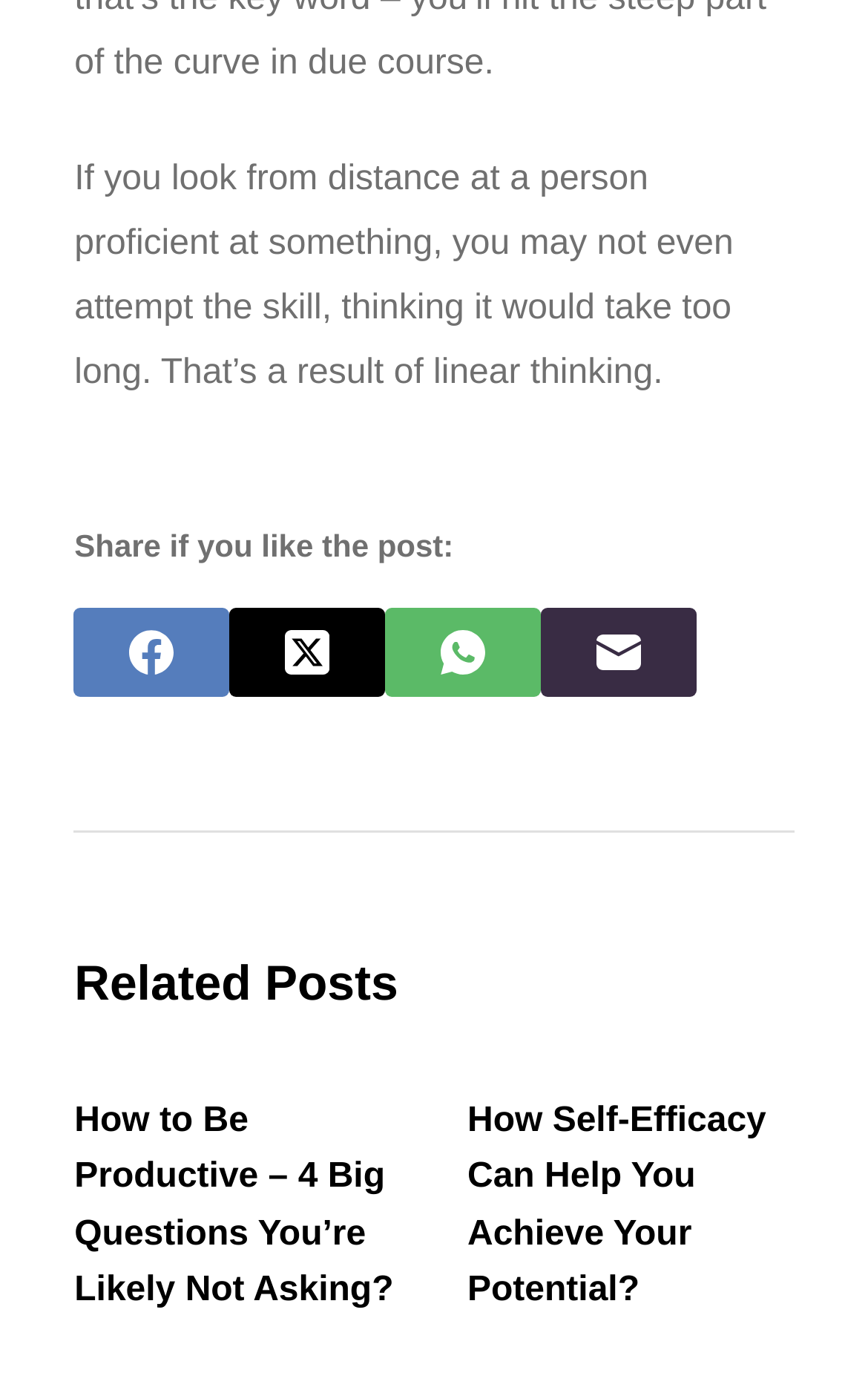Determine the bounding box for the HTML element described here: "aria-label="Email"". The coordinates should be given as [left, top, right, bottom] with each number being a float between 0 and 1.

[0.624, 0.437, 0.804, 0.501]